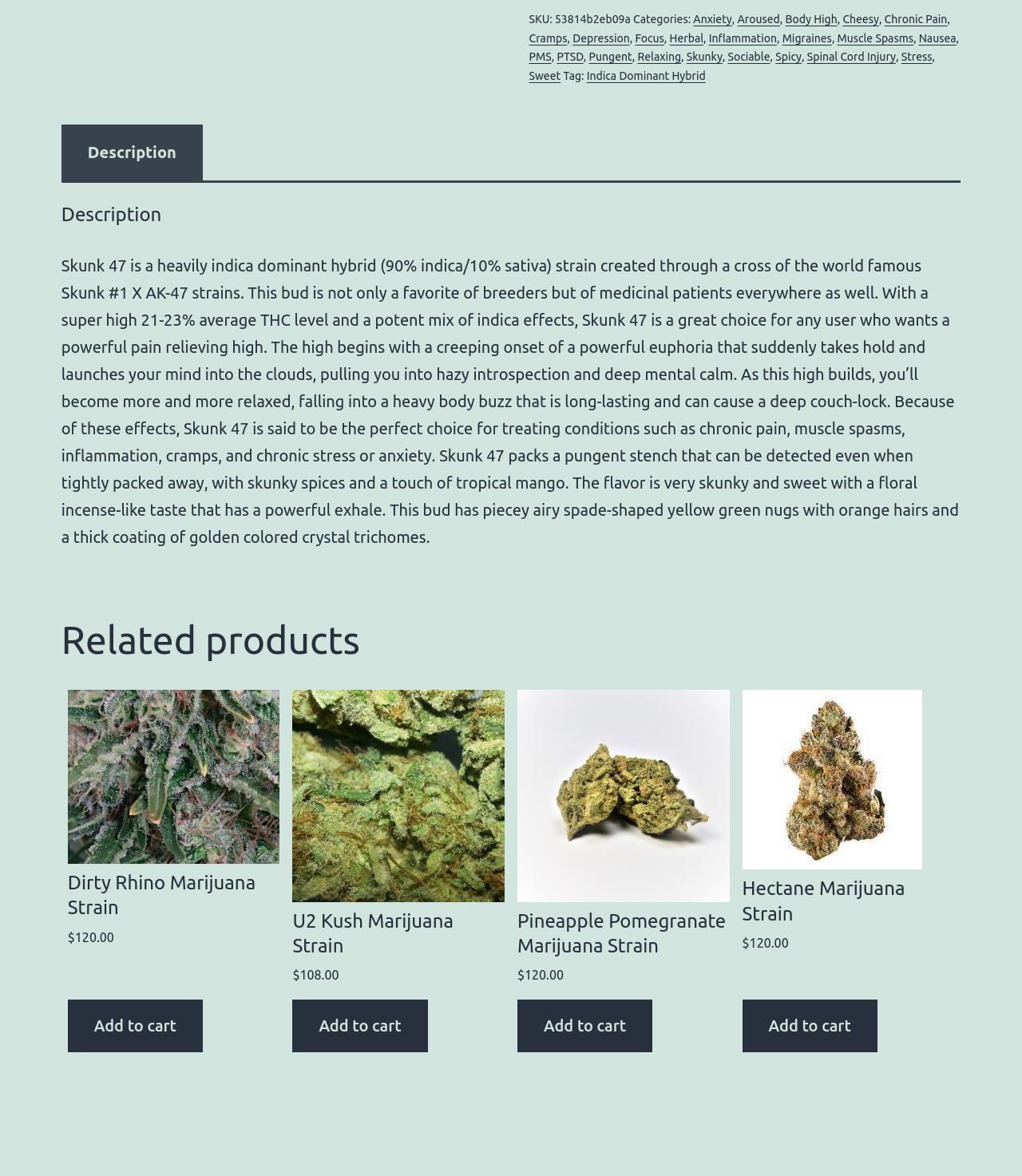Determine the bounding box coordinates of the clickable region to execute the instruction: "Add 'Dirty Rhino Marijuana Strain' to cart". The coordinates should be four float numbers between 0 and 1, denoted as [left, top, right, bottom].

[0.066, 0.85, 0.198, 0.895]